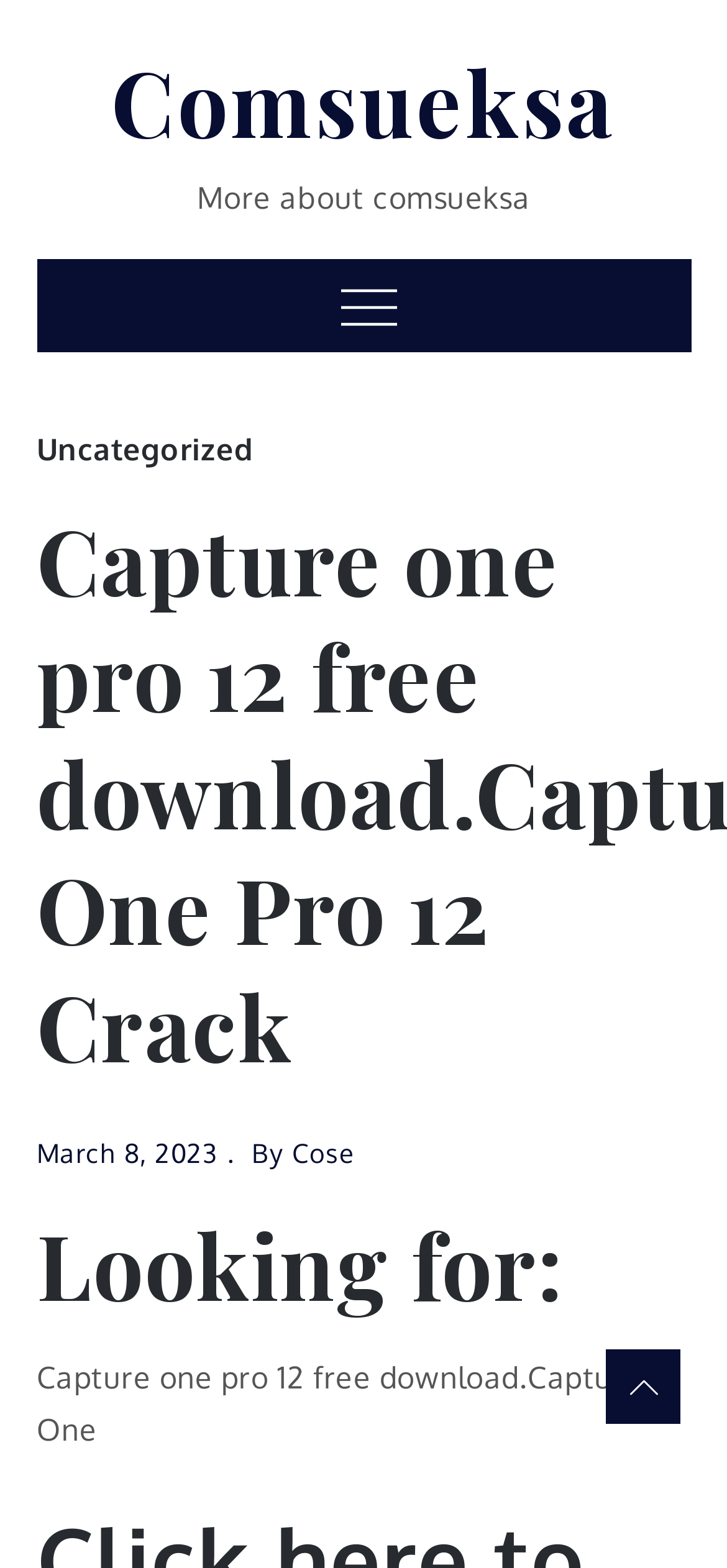What is the date of the post?
From the screenshot, provide a brief answer in one word or phrase.

March 8, 2023